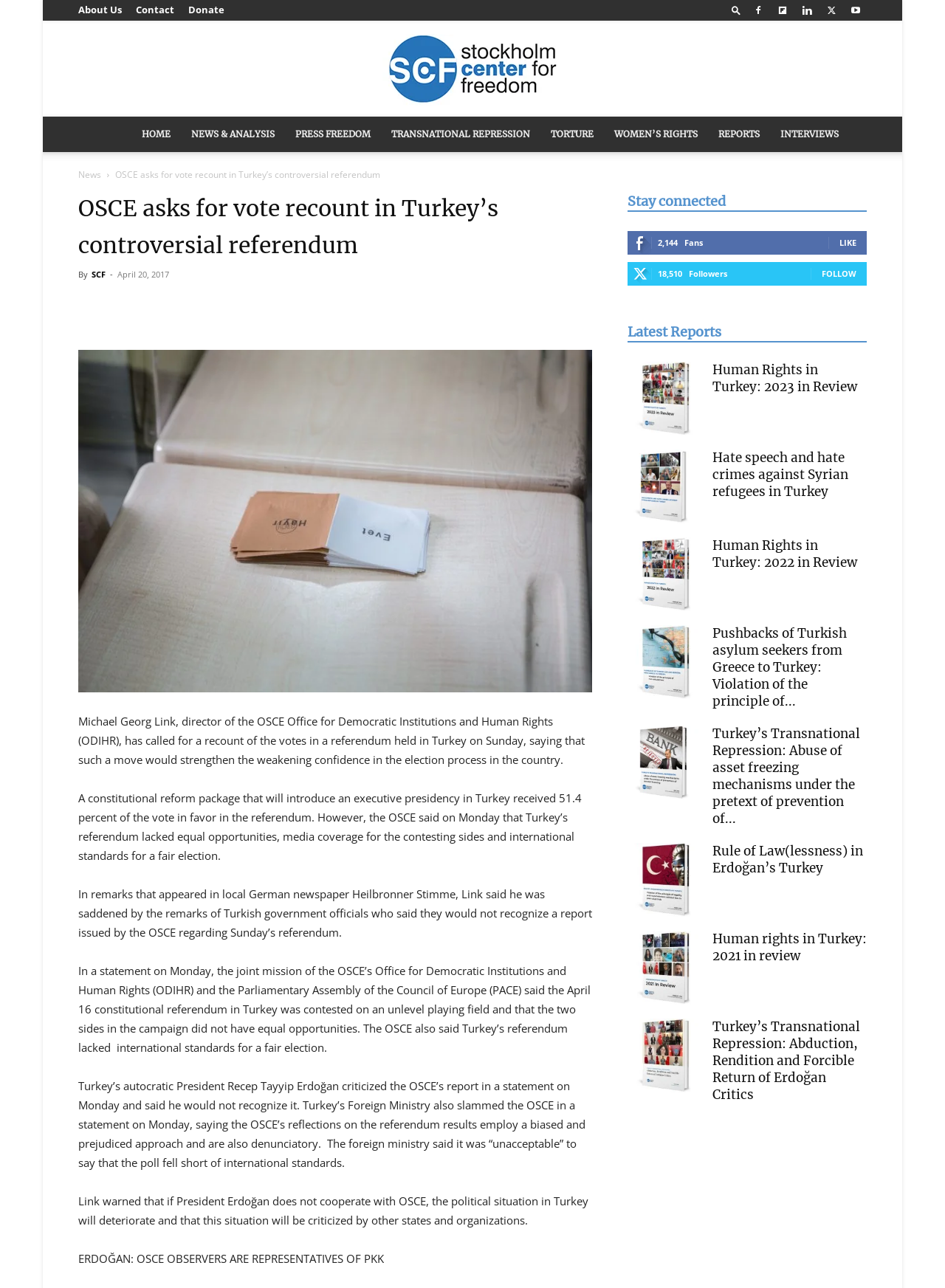Please indicate the bounding box coordinates of the element's region to be clicked to achieve the instruction: "Read the latest report 'Human Rights in Turkey: 2023 in Review'". Provide the coordinates as four float numbers between 0 and 1, i.e., [left, top, right, bottom].

[0.664, 0.281, 0.742, 0.338]